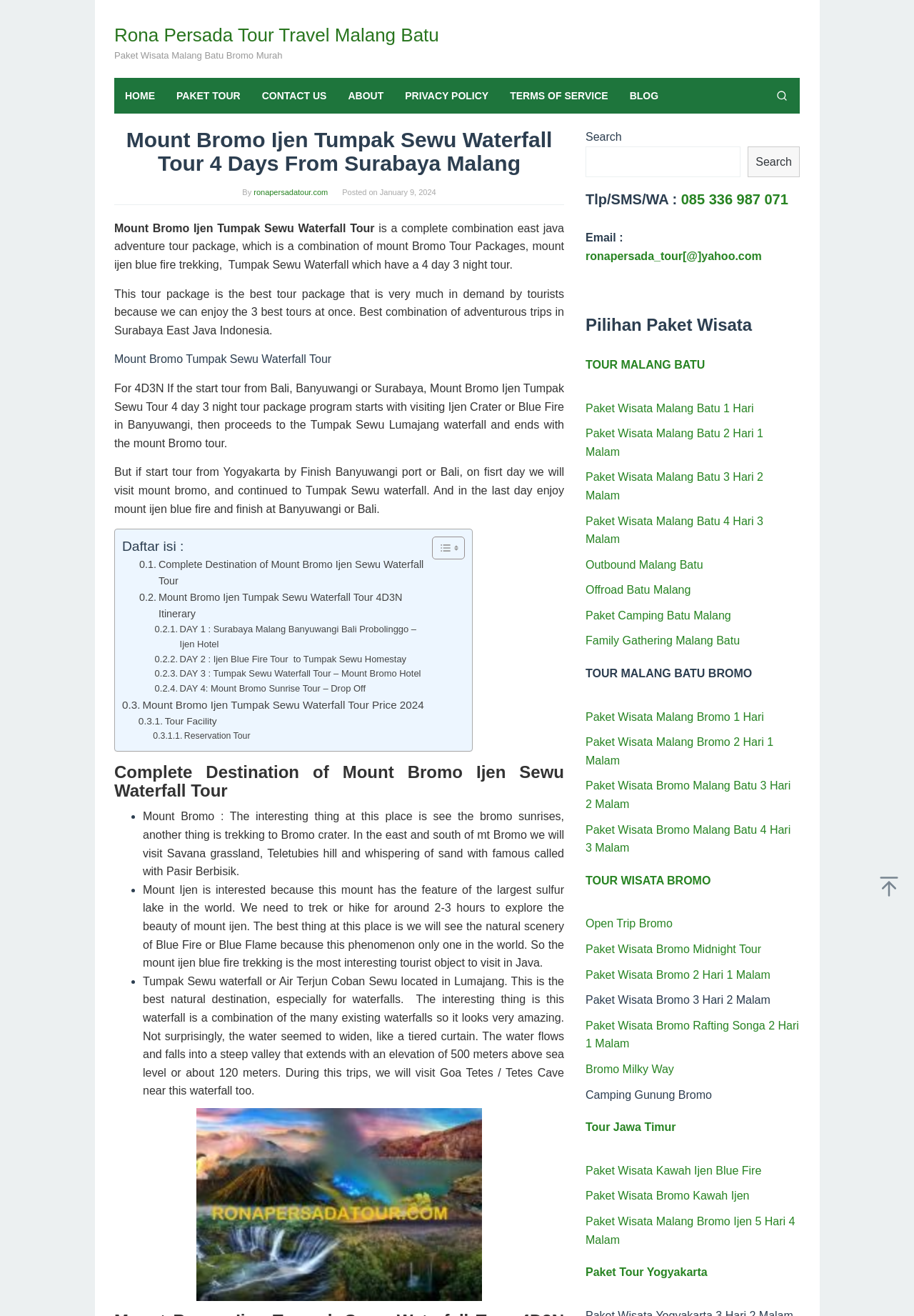Find the bounding box coordinates of the element I should click to carry out the following instruction: "View Mount Bromo Ijen Tumpak Sewu Waterfall Tour details".

[0.125, 0.169, 0.41, 0.178]